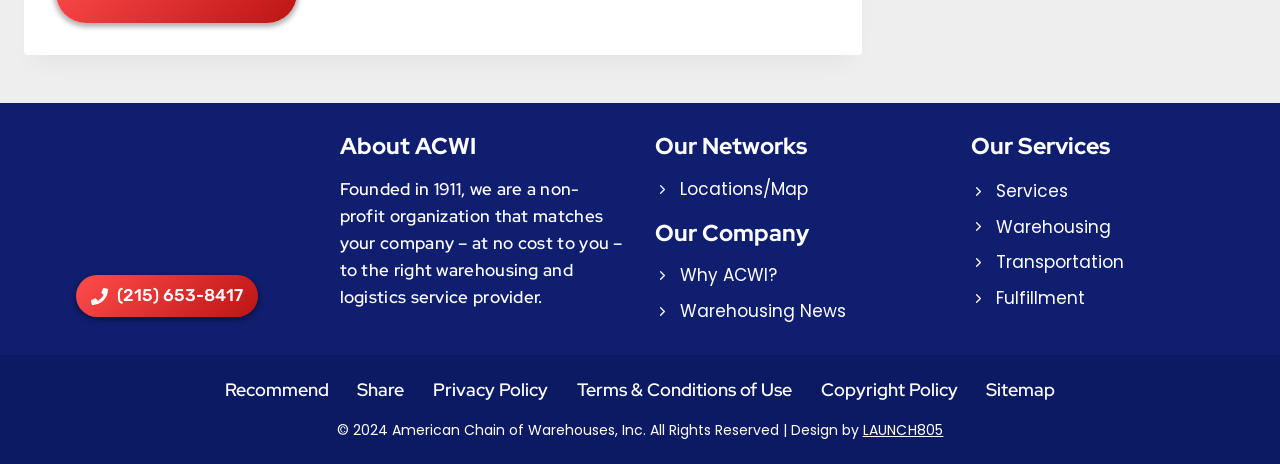What is the year of copyright for this website?
Refer to the screenshot and answer in one word or phrase.

2024